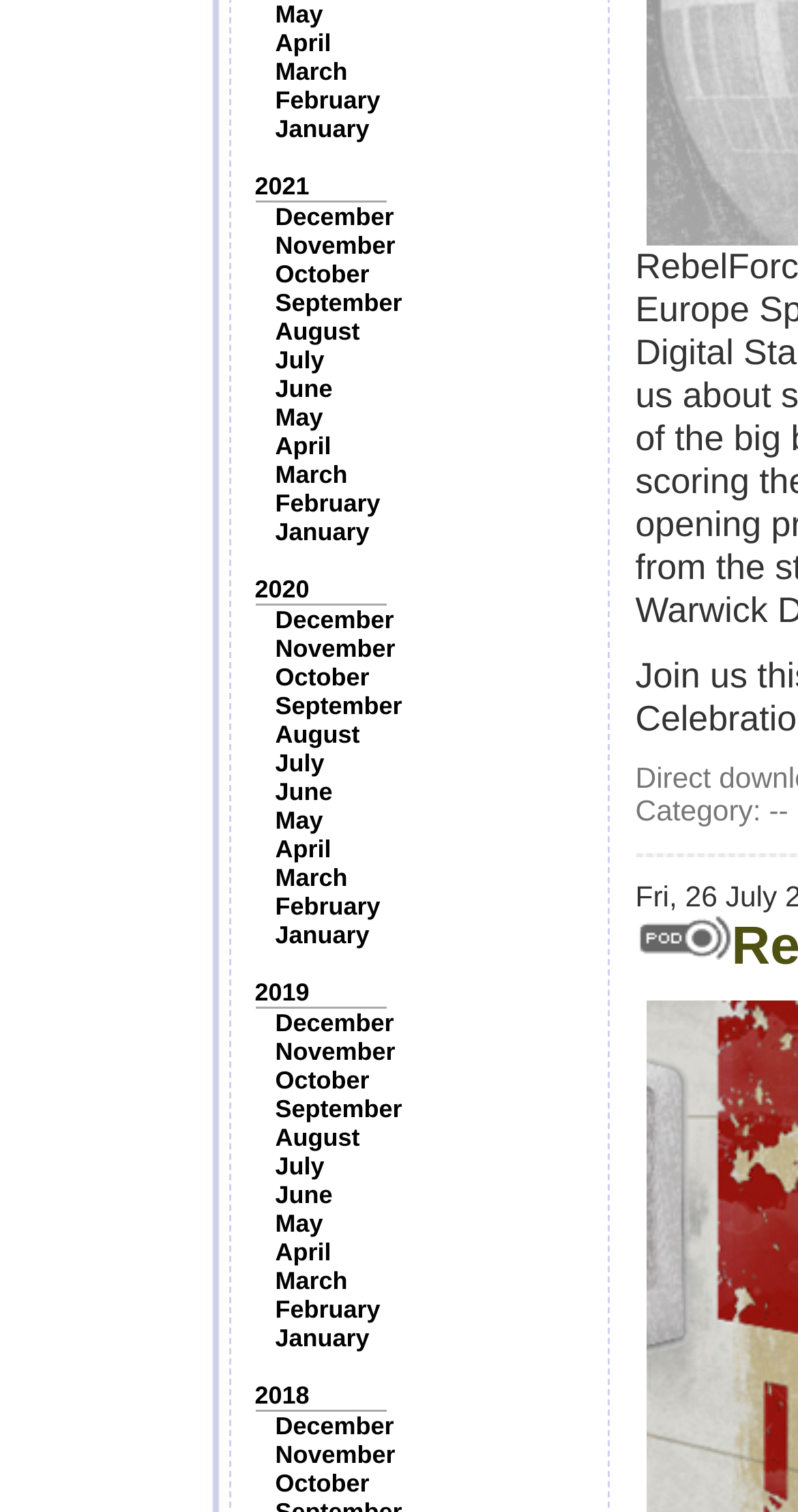Answer the question using only a single word or phrase: 
What is the position of the 'May' link in the first row?

First